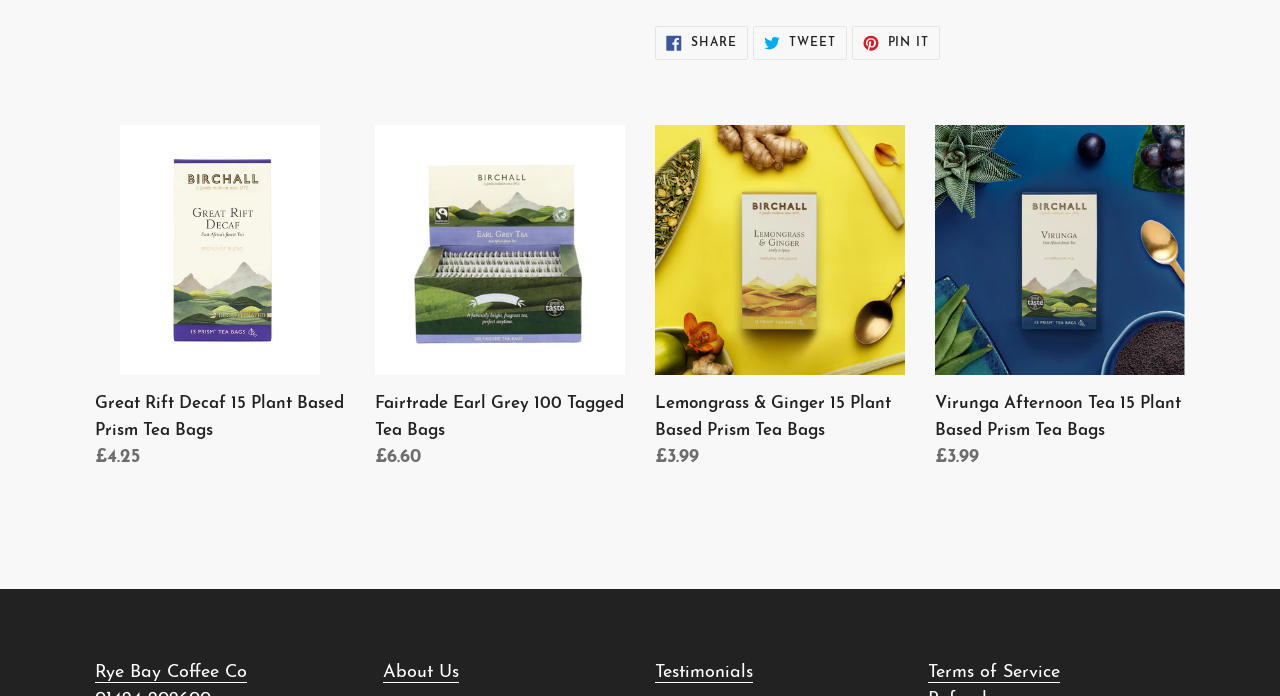Please identify the coordinates of the bounding box for the clickable region that will accomplish this instruction: "Go to Rye Bay Coffee Co homepage".

[0.074, 0.951, 0.193, 0.98]